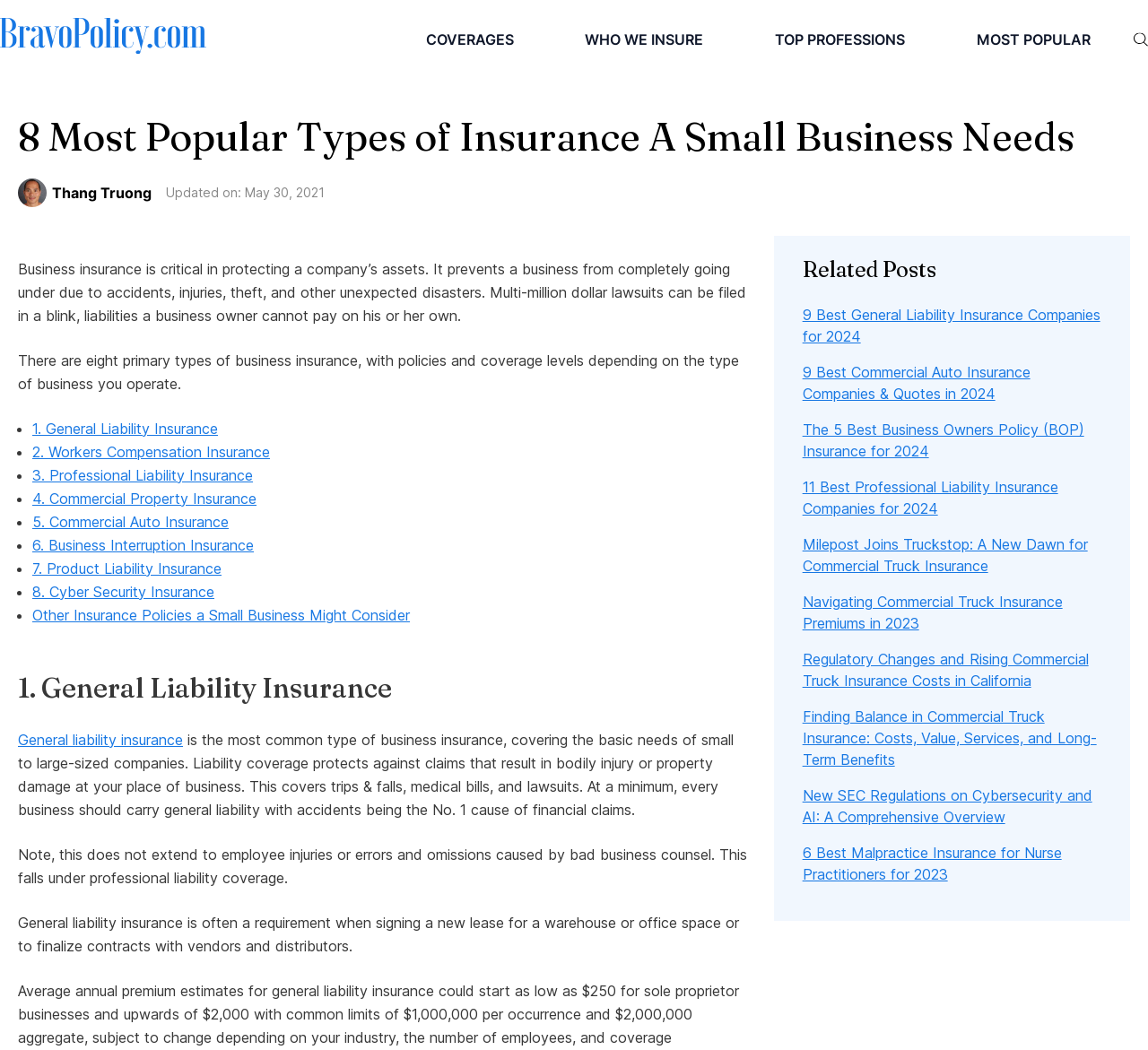What is the primary purpose of business insurance?
Please provide a detailed and comprehensive answer to the question.

According to the webpage, business insurance is critical in protecting a company's assets from accidents, injuries, theft, and other unexpected disasters. It prevents a business from completely going under due to these unforeseen events.